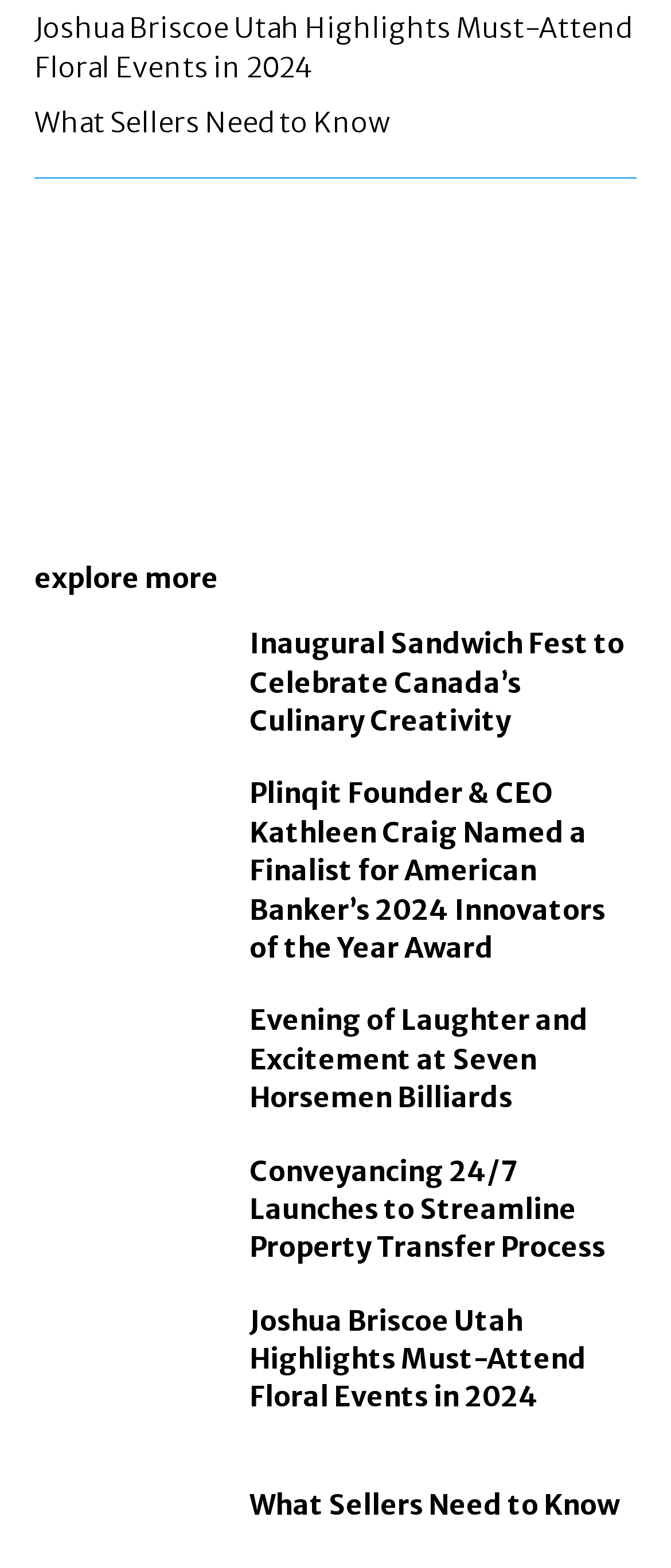Find the bounding box coordinates of the clickable element required to execute the following instruction: "view Evening of Laughter and Excitement at Seven Horsemen Billiards". Provide the coordinates as four float numbers between 0 and 1, i.e., [left, top, right, bottom].

[0.372, 0.639, 0.949, 0.712]